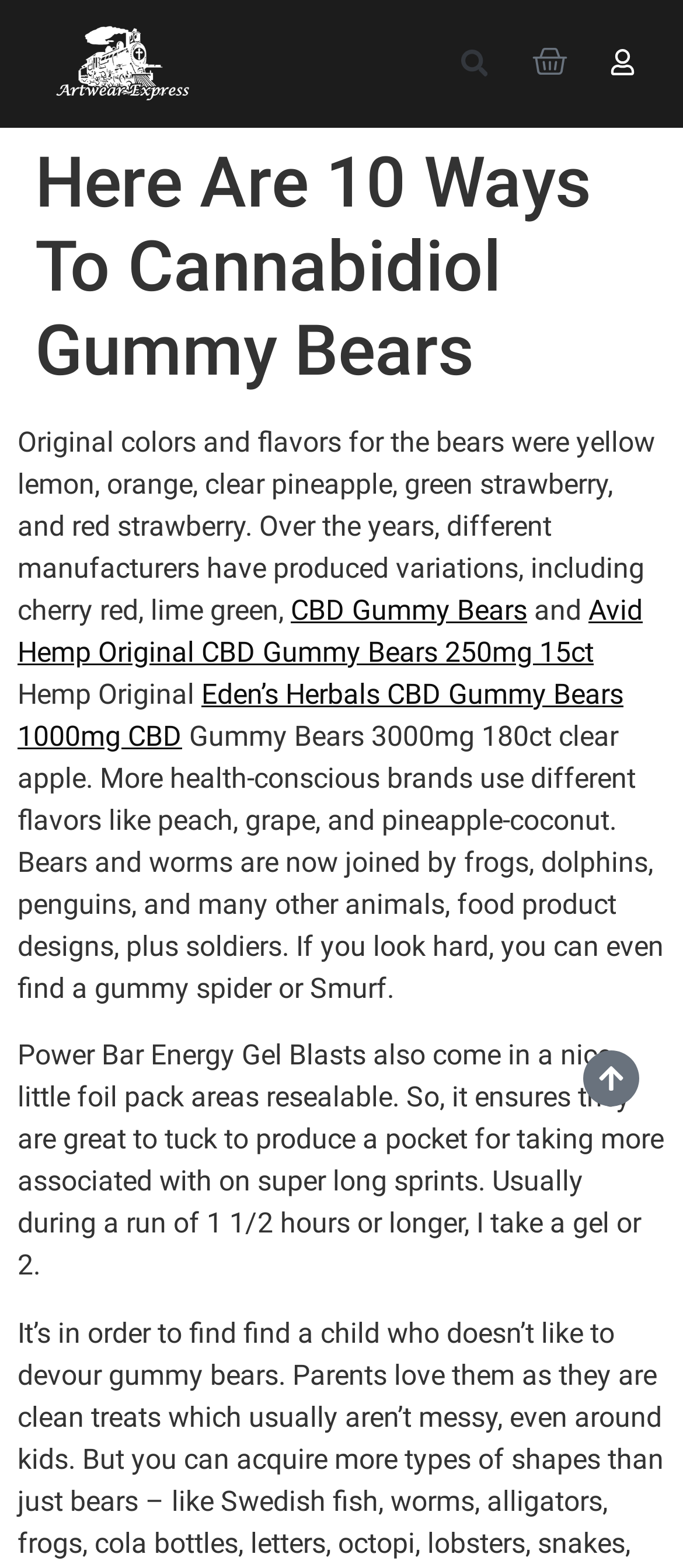Explain in detail what you observe on this webpage.

The webpage is about CBD gummy bears, with a focus on their varieties and characteristics. At the top left, there is a link, and next to it, a search bar with a "Search" button. On the top right, there is a "Cart" link with an image beside it. 

Below the top section, there is a large header that spans almost the entire width of the page, with the title "Here Are 10 Ways To Cannabidiol Gummy Bears". 

Under the header, there is a block of text that describes the original colors and flavors of gummy bears, as well as their variations over the years. This text is followed by three links to specific CBD gummy bear products. 

The next section of text discusses the different flavors and designs of gummy bears, including their shapes and health-conscious ingredients. This is followed by another section of text that appears to be unrelated to gummy bears, discussing Power Bar Energy Gel Blasts. 

Finally, there is another section of text that talks about the popularity of gummy bears among children and their various shapes. At the bottom right, there is another link.